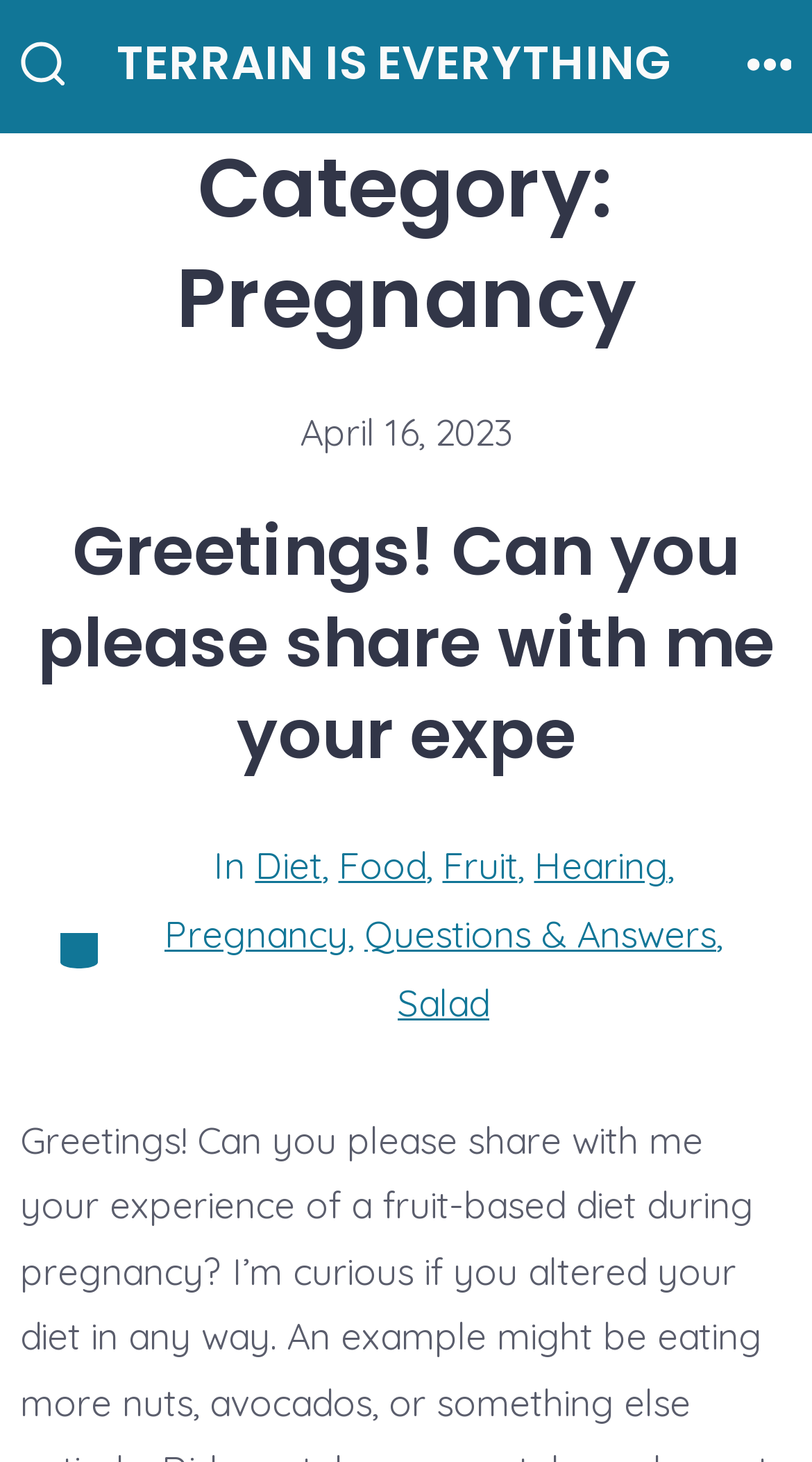How many links are there in the categories section?
Using the details from the image, give an elaborate explanation to answer the question.

The categories section is located in the middle of the webpage and contains links to different categories. By counting the links, we can see that there are 7 links in total, namely 'Diet', 'Food', 'Fruit', 'Hearing', 'Pregnancy', 'Questions & Answers', and 'Salad'.